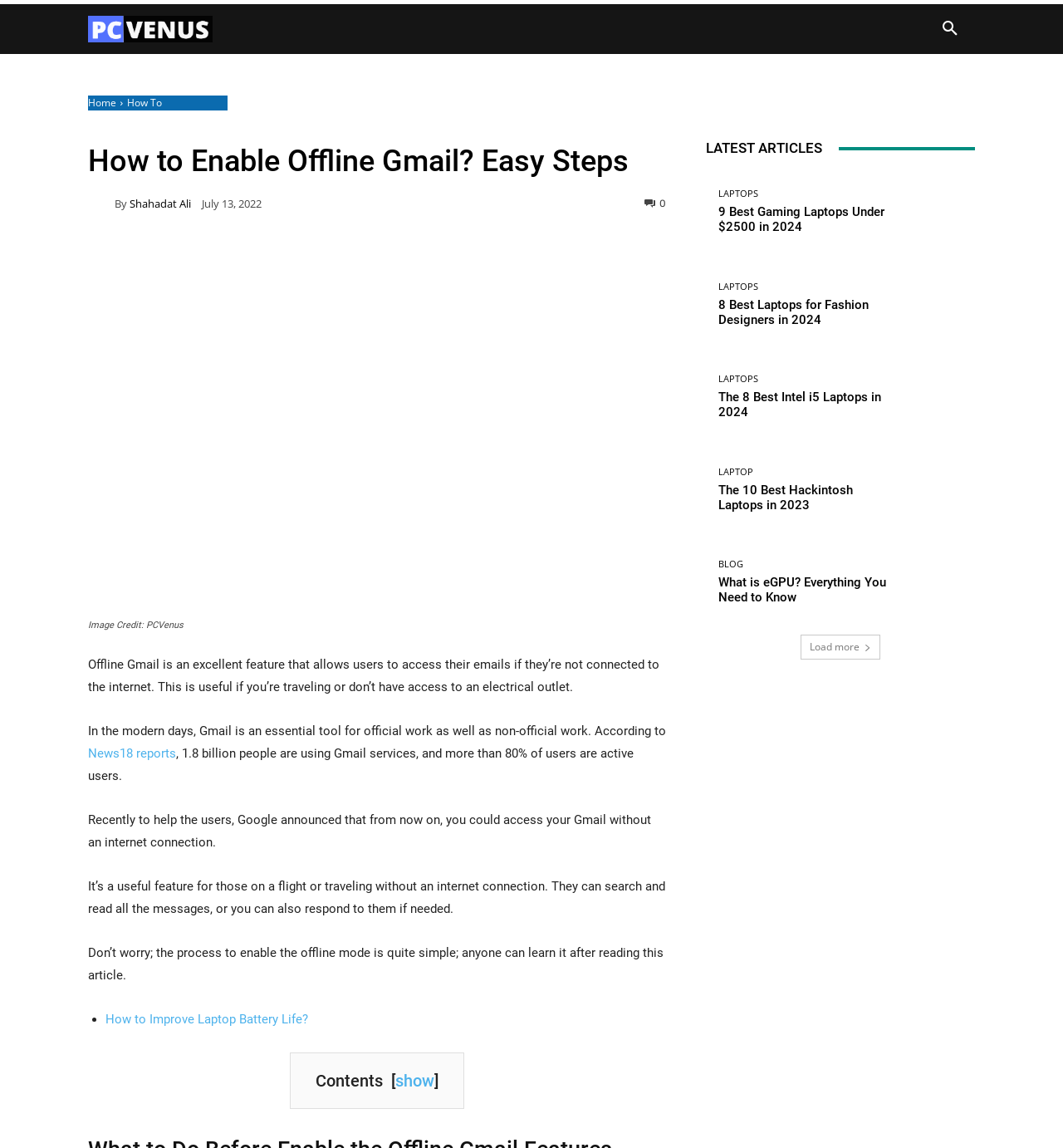Determine the bounding box coordinates for the region that must be clicked to execute the following instruction: "Load more articles".

[0.753, 0.553, 0.828, 0.575]